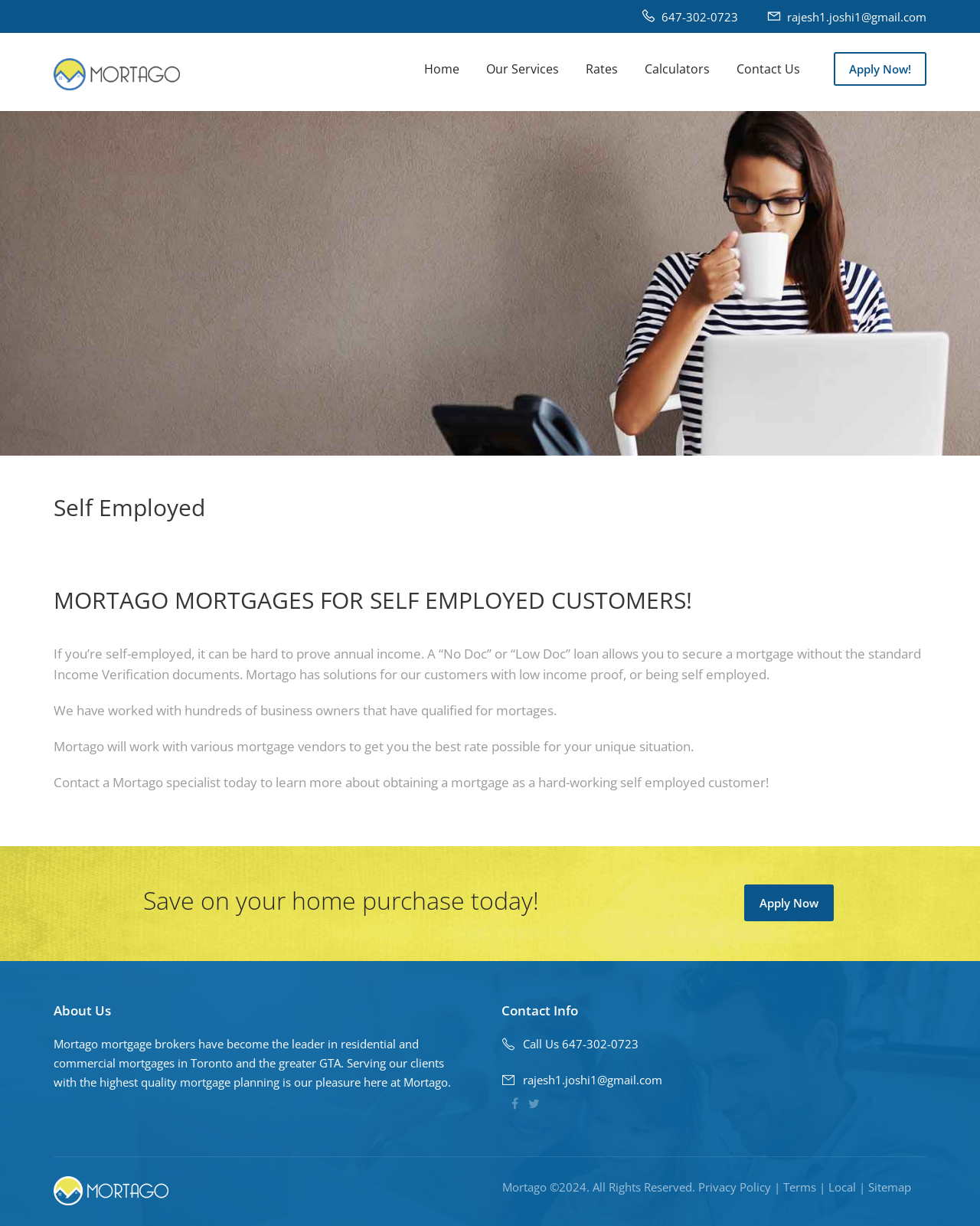Please indicate the bounding box coordinates of the element's region to be clicked to achieve the instruction: "Send an email to the provided address". Provide the coordinates as four float numbers between 0 and 1, i.e., [left, top, right, bottom].

[0.803, 0.007, 0.945, 0.02]